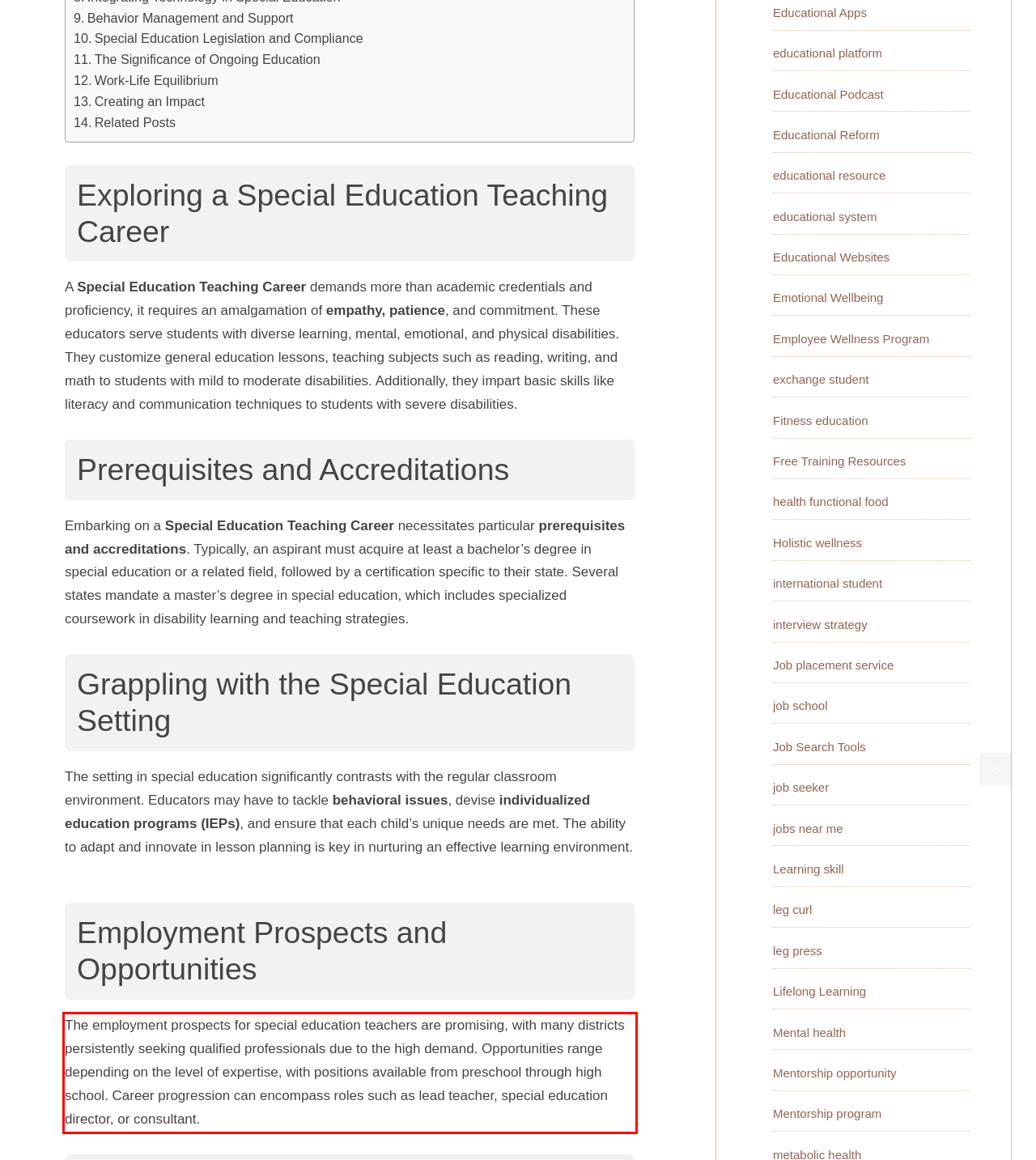Analyze the screenshot of the webpage that features a red bounding box and recognize the text content enclosed within this red bounding box.

The employment prospects for special education teachers are promising, with many districts persistently seeking qualified professionals due to the high demand. Opportunities range depending on the level of expertise, with positions available from preschool through high school. Career progression can encompass roles such as lead teacher, special education director, or consultant.